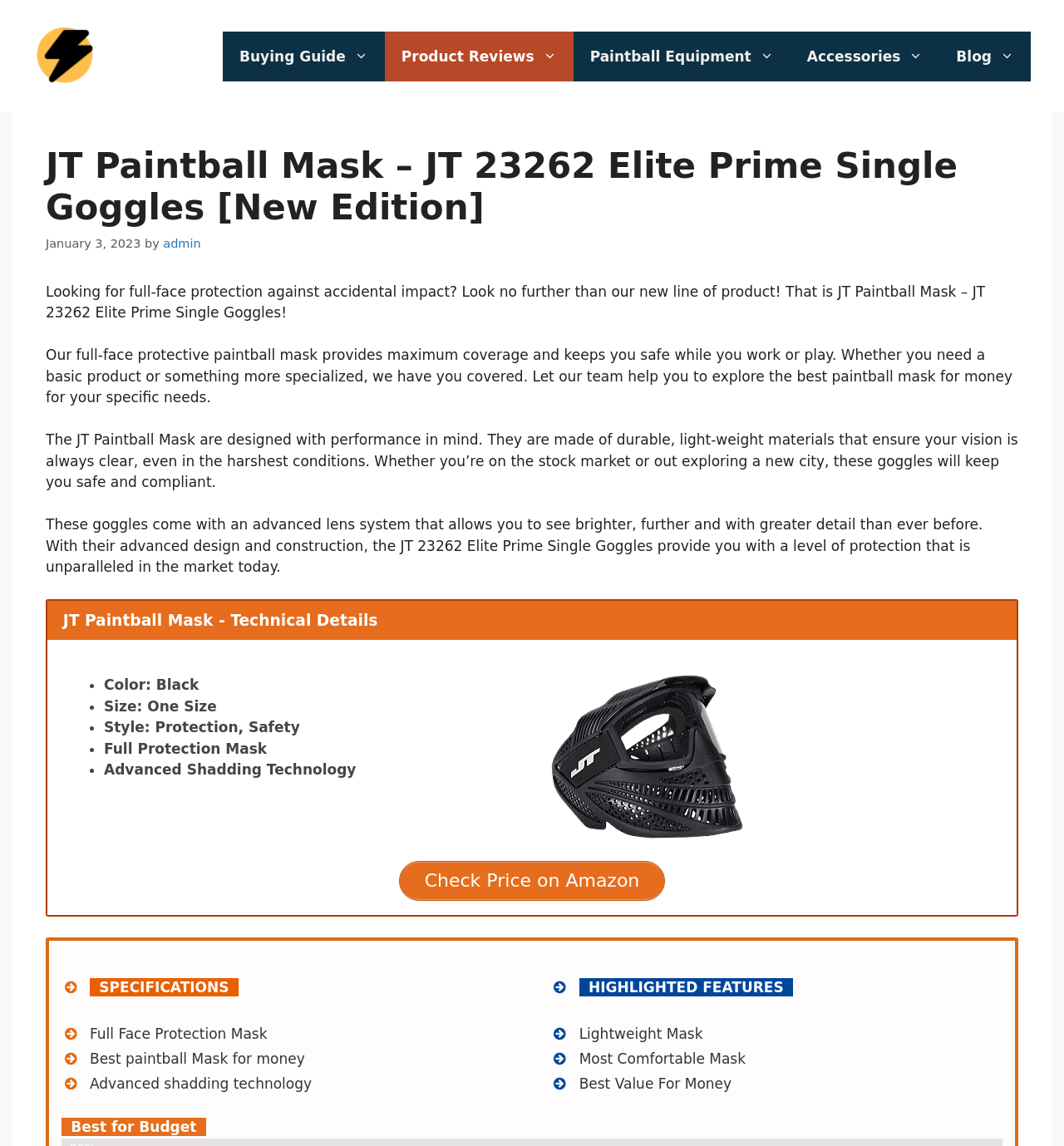Provide a one-word or brief phrase answer to the question:
What is the purpose of the JT Paintball Mask?

Full-face protection